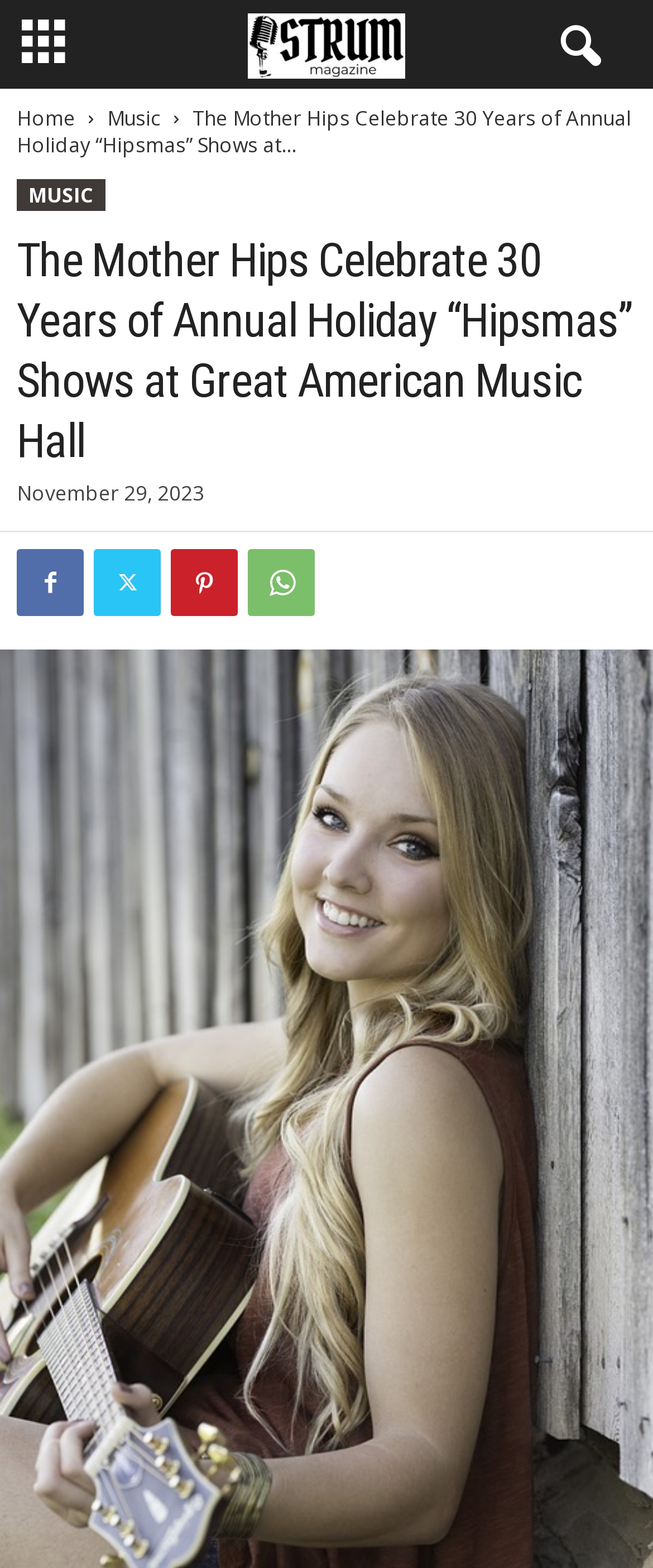Give a concise answer using one word or a phrase to the following question:
What is the name of the band?

The Mother Hips